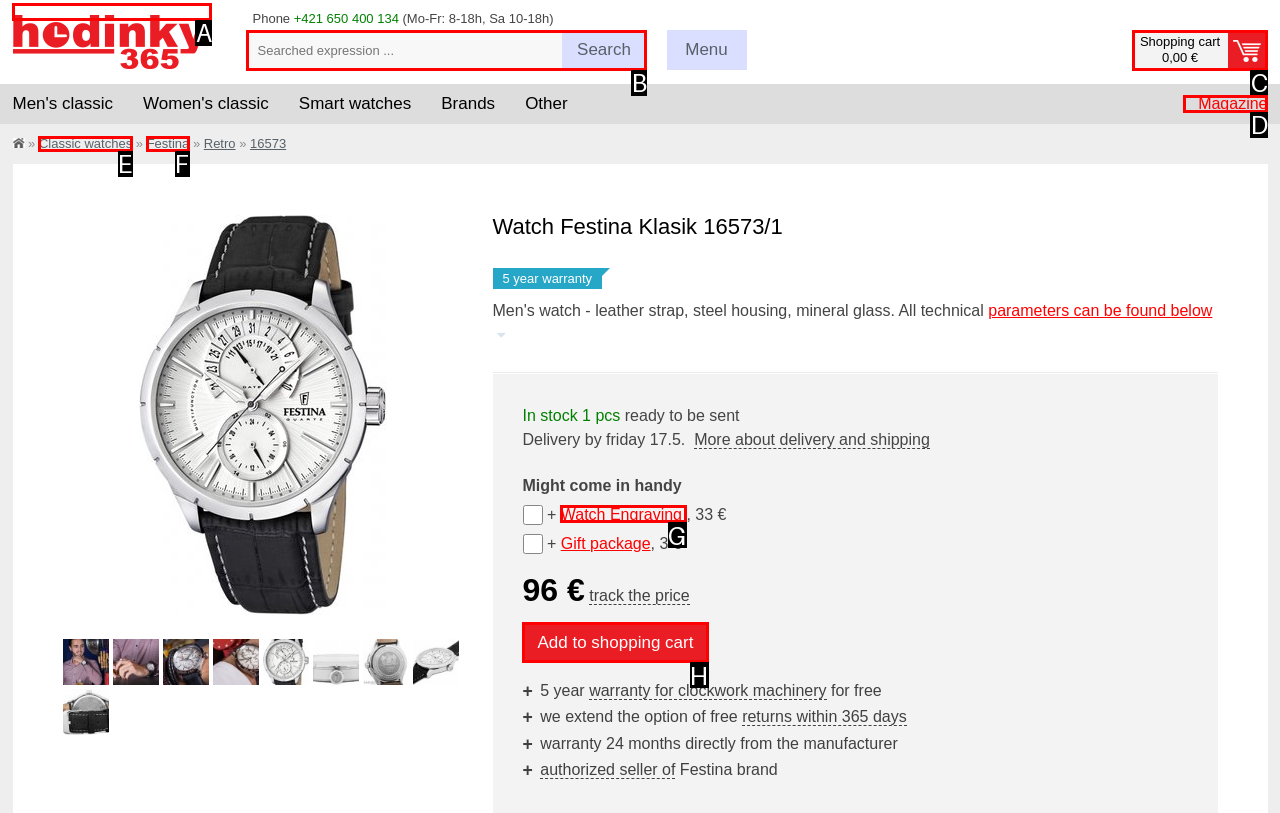Using the provided description: Shopping cart0,00 €Go to order, select the HTML element that corresponds to it. Indicate your choice with the option's letter.

C